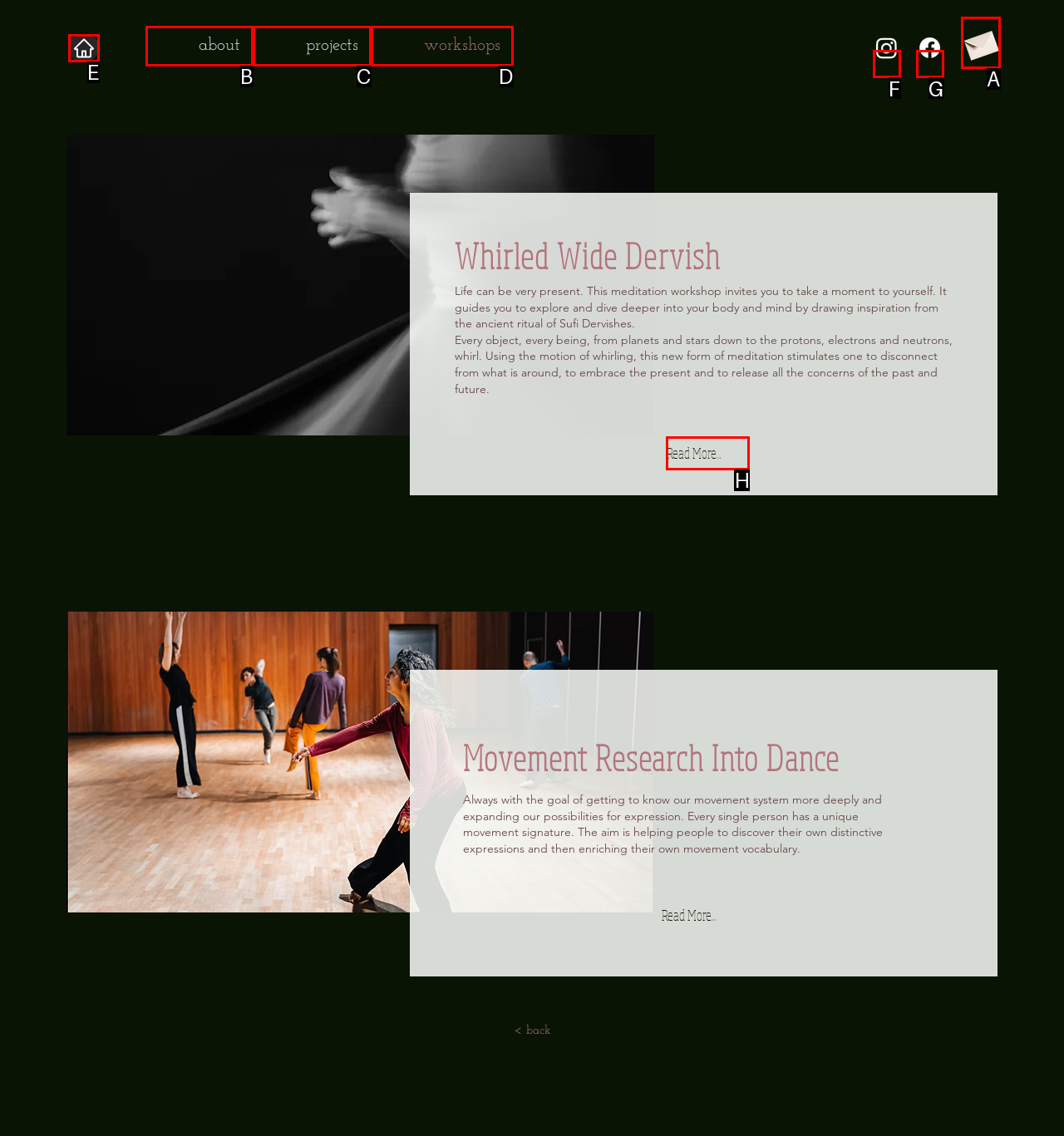Choose the HTML element that matches the description: about
Reply with the letter of the correct option from the given choices.

B